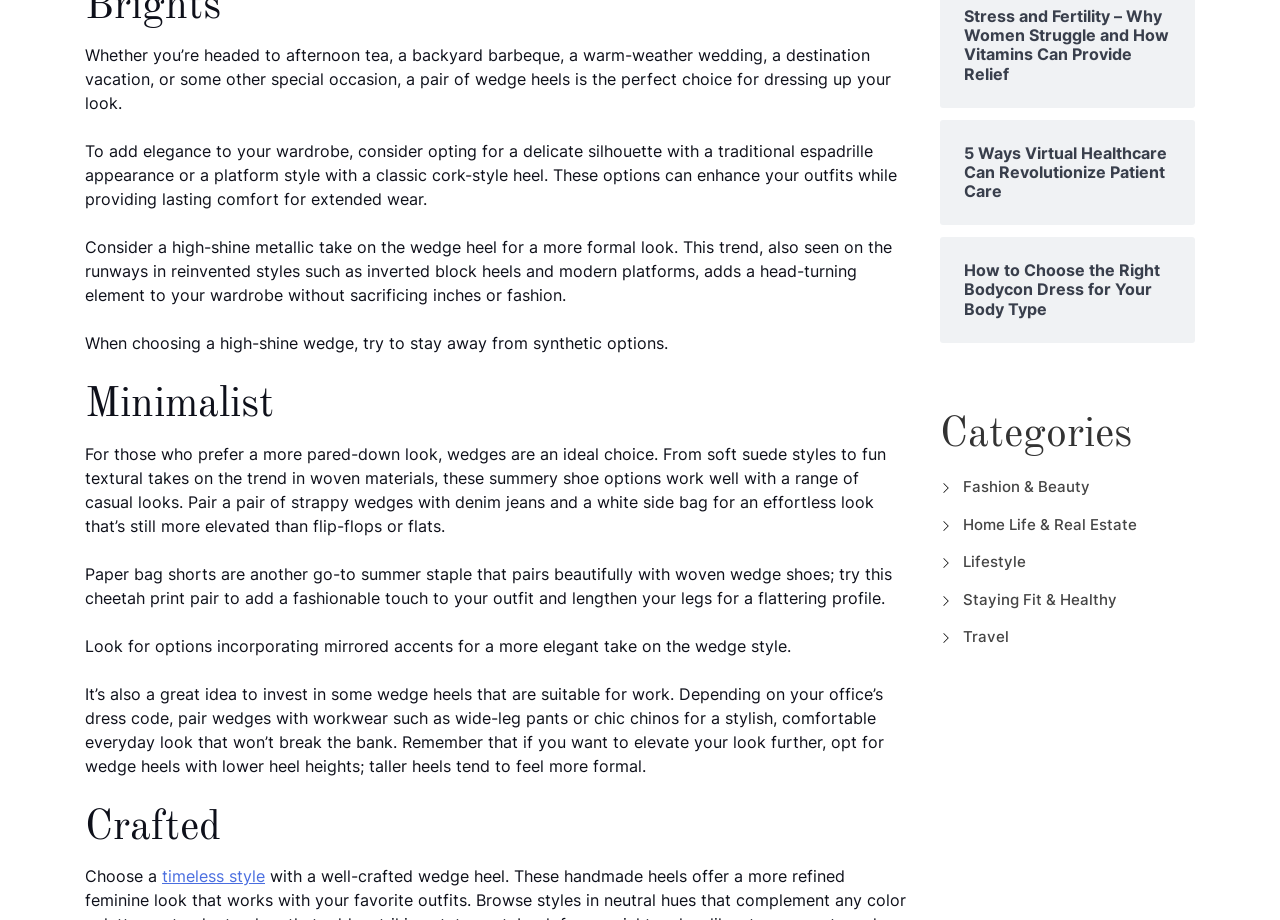Kindly determine the bounding box coordinates for the area that needs to be clicked to execute this instruction: "Choose a timeless style".

[0.127, 0.942, 0.207, 0.963]